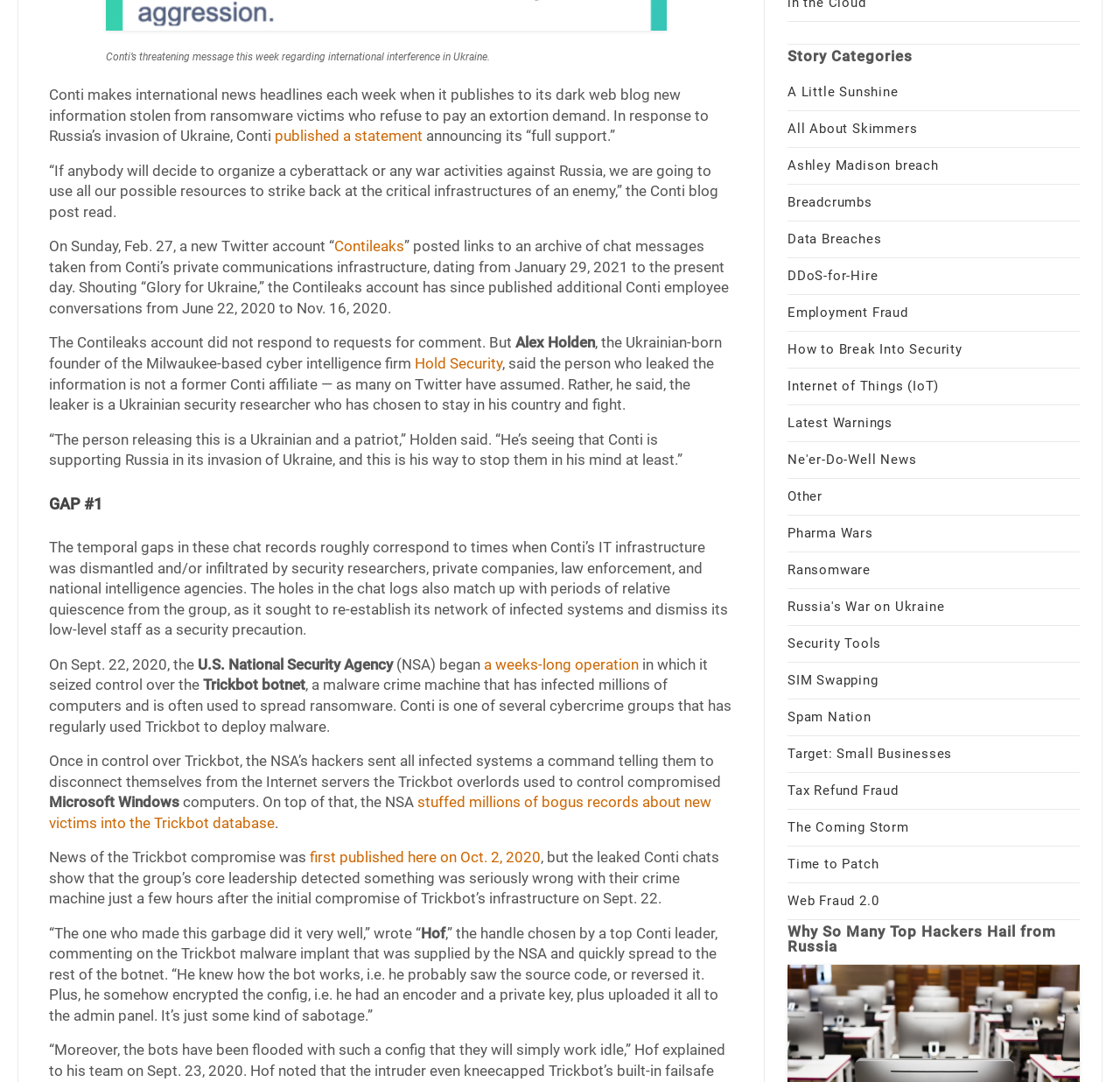Identify the bounding box coordinates of the clickable region required to complete the instruction: "Click on the 'Hold Security' link". The coordinates should be given as four float numbers within the range of 0 and 1, i.e., [left, top, right, bottom].

[0.37, 0.328, 0.448, 0.344]